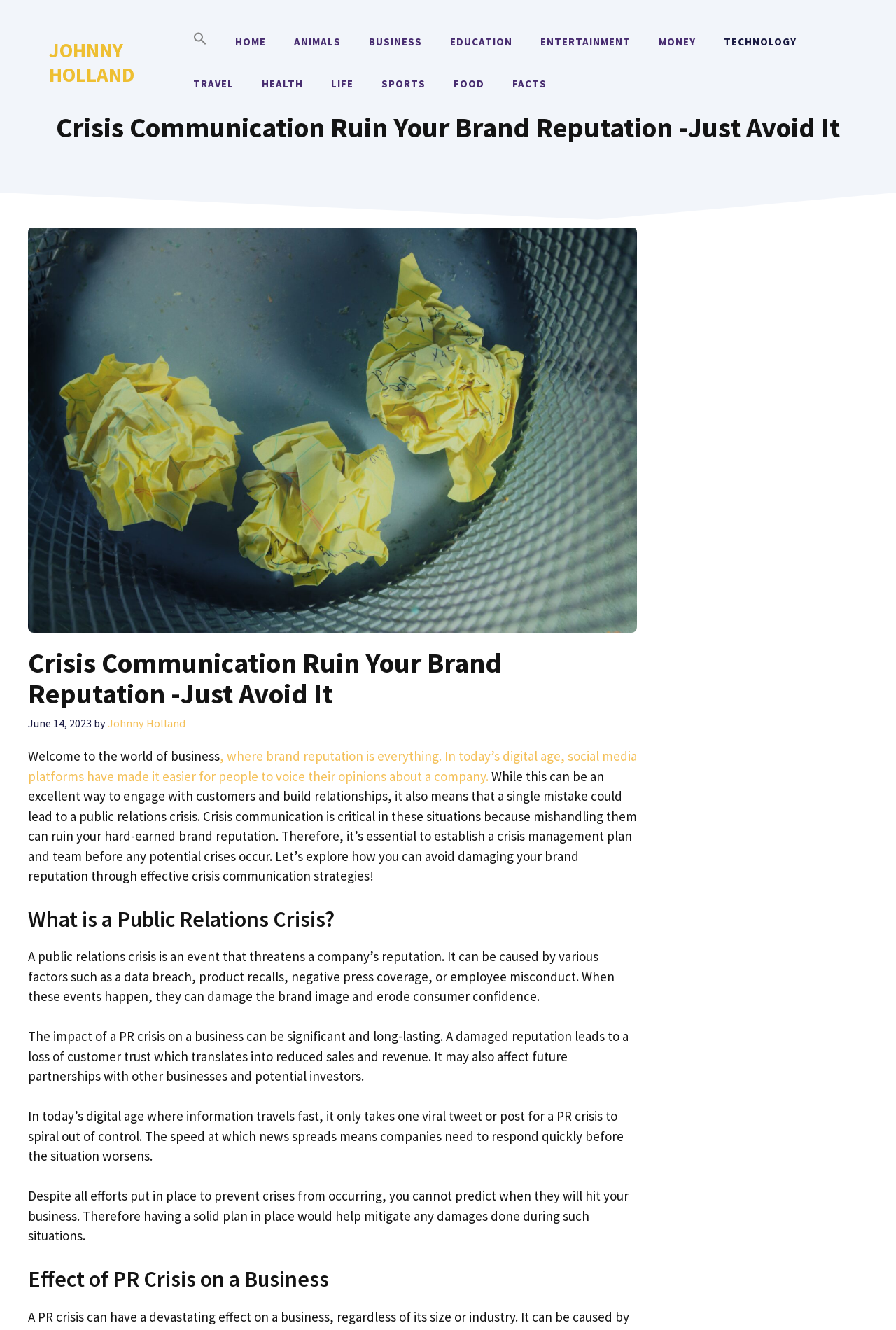Find the bounding box coordinates for the HTML element described in this sentence: "aria-label="Search Icon Link"". Provide the coordinates as four float numbers between 0 and 1, in the format [left, top, right, bottom].

[0.2, 0.016, 0.247, 0.047]